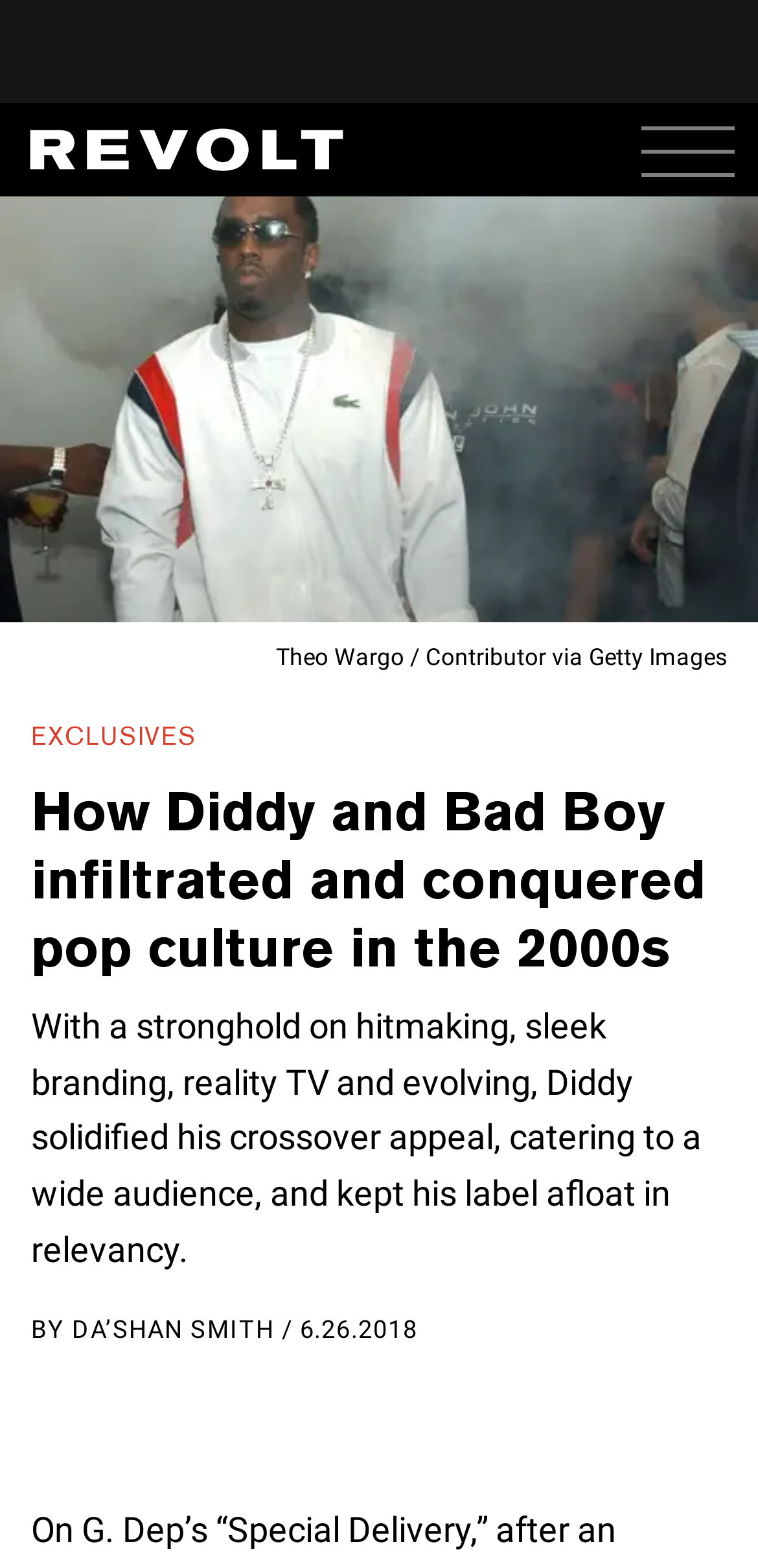Who is the author of the article? Please answer the question using a single word or phrase based on the image.

DA'SHAN SMITH